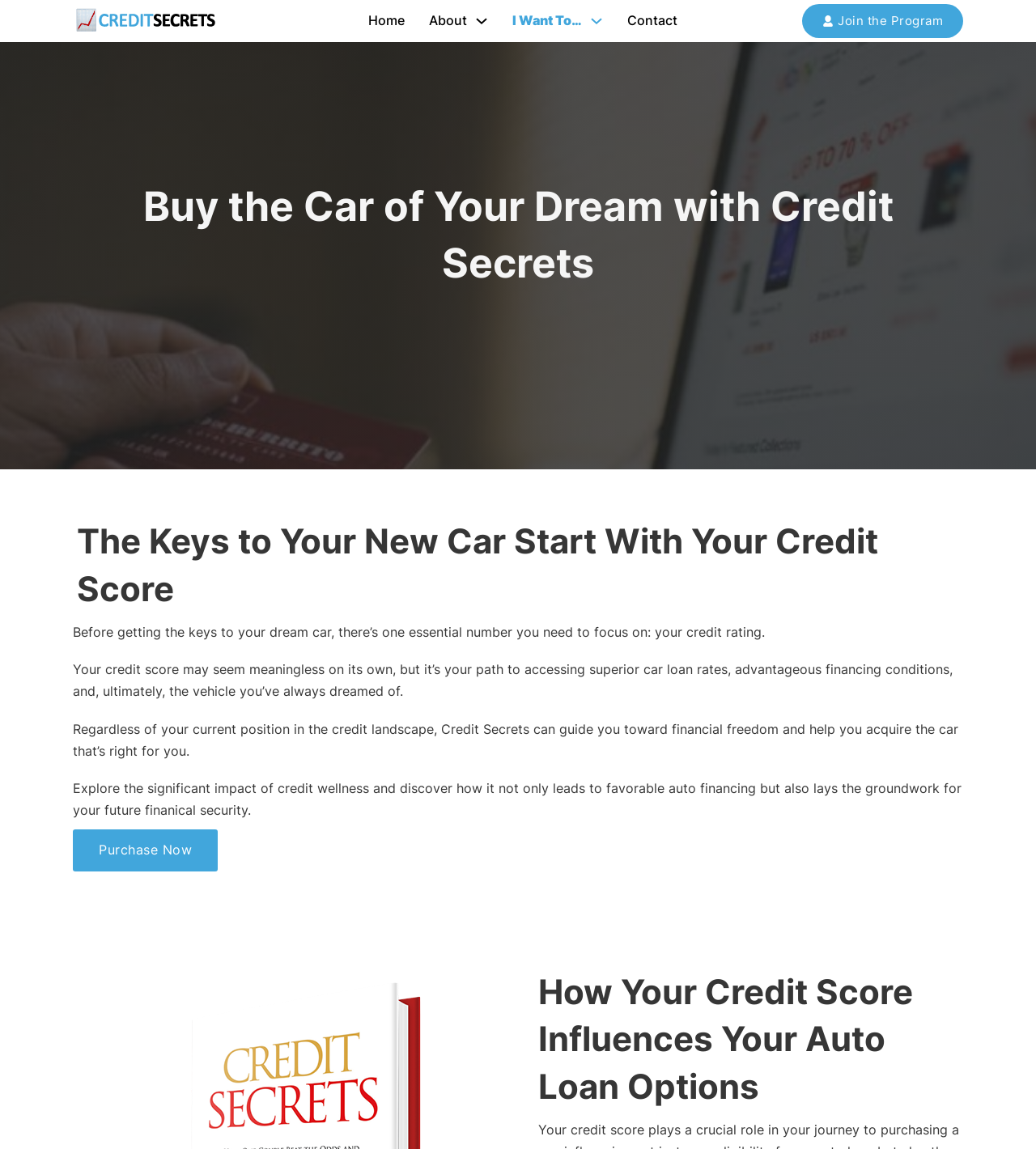Please specify the bounding box coordinates for the clickable region that will help you carry out the instruction: "Search".

None